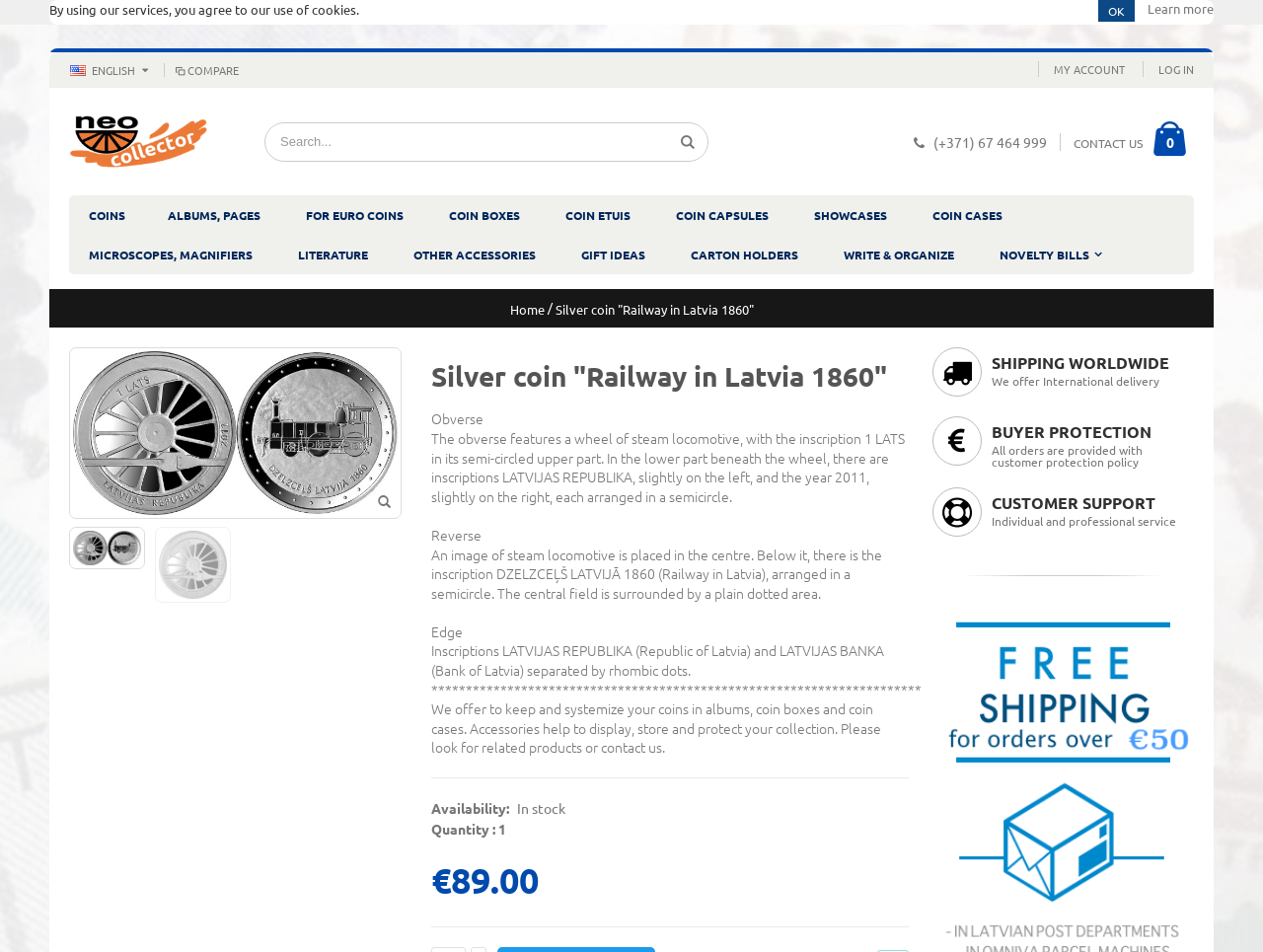What is the price of the coin?
Please give a well-detailed answer to the question.

The price of the coin can be found at the bottom of the webpage, in the StaticText '€89.00' which is located below the availability and quantity information.